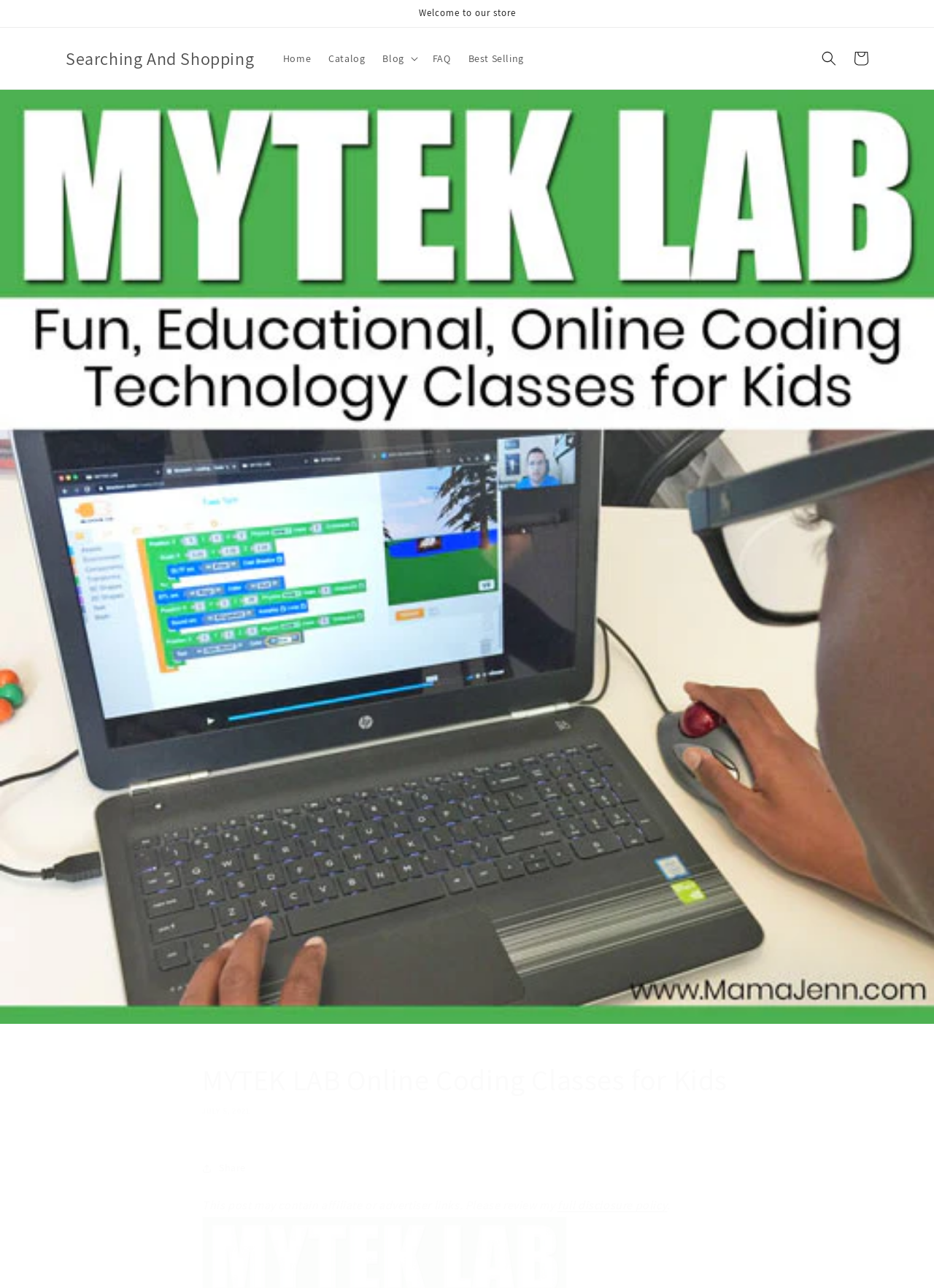Specify the bounding box coordinates of the element's area that should be clicked to execute the given instruction: "View the 'Catalog'". The coordinates should be four float numbers between 0 and 1, i.e., [left, top, right, bottom].

[0.342, 0.033, 0.4, 0.057]